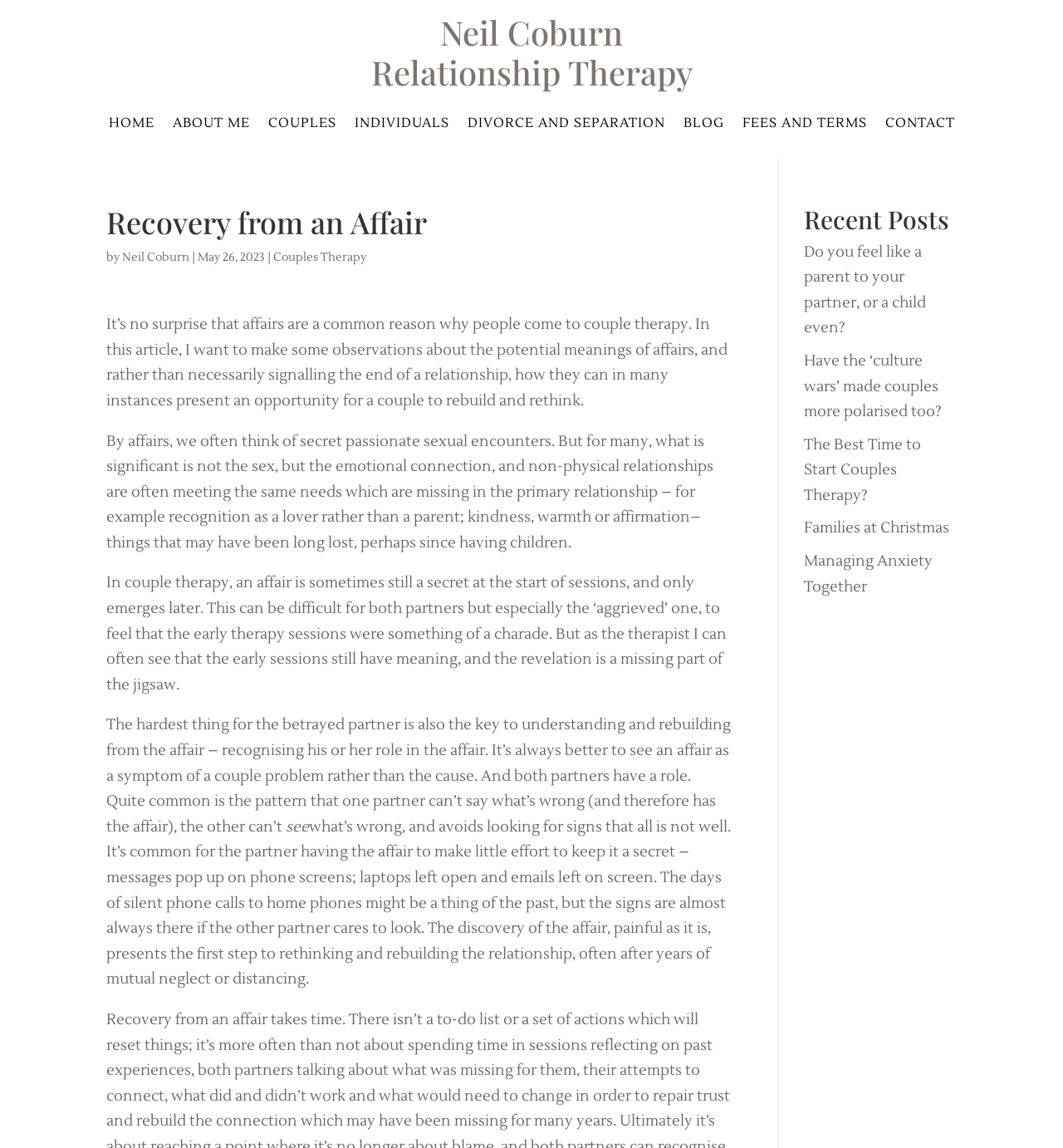Could you indicate the bounding box coordinates of the region to click in order to complete this instruction: "Click on the HOME link".

[0.102, 0.102, 0.145, 0.118]